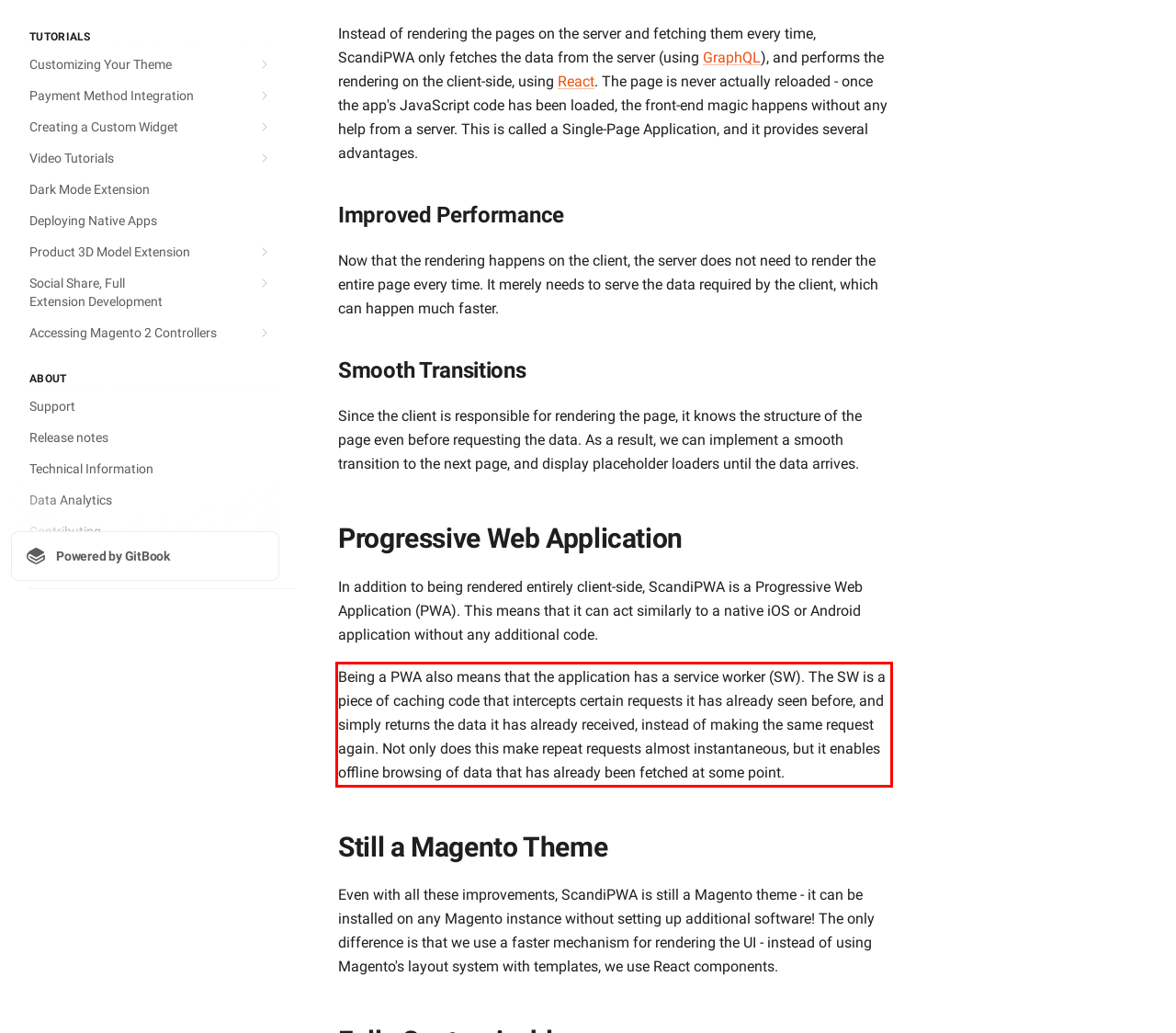Analyze the screenshot of the webpage and extract the text from the UI element that is inside the red bounding box.

Being a PWA also means that the application has a service worker (SW). The SW is a piece of caching code that intercepts certain requests it has already seen before, and simply returns the data it has already received, instead of making the same request again. Not only does this make repeat requests almost instantaneous, but it enables offline browsing of data that has already been fetched at some point.